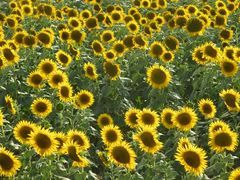Provide a thorough description of the image, including all visible elements.

A vibrant field of sunflowers stretches across the landscape, their bright yellow petals and dark centers creating a stunning visual display. The flowers stand tall and proud, basking in the sunlight, with their heads turned towards the warmth, creating a lively and cheerful atmosphere. This picturesque scene highlights the beauty of nature and is often associated with themes of joy and positivity, making it an ideal representation for the warm hospitality offered by "Il Piccolo Cavaliere" Bed & Breakfast. Sunflowers are not just a feast for the eyes; they also symbolize loyalty and adoration, reflecting the welcoming spirit of the establishment.